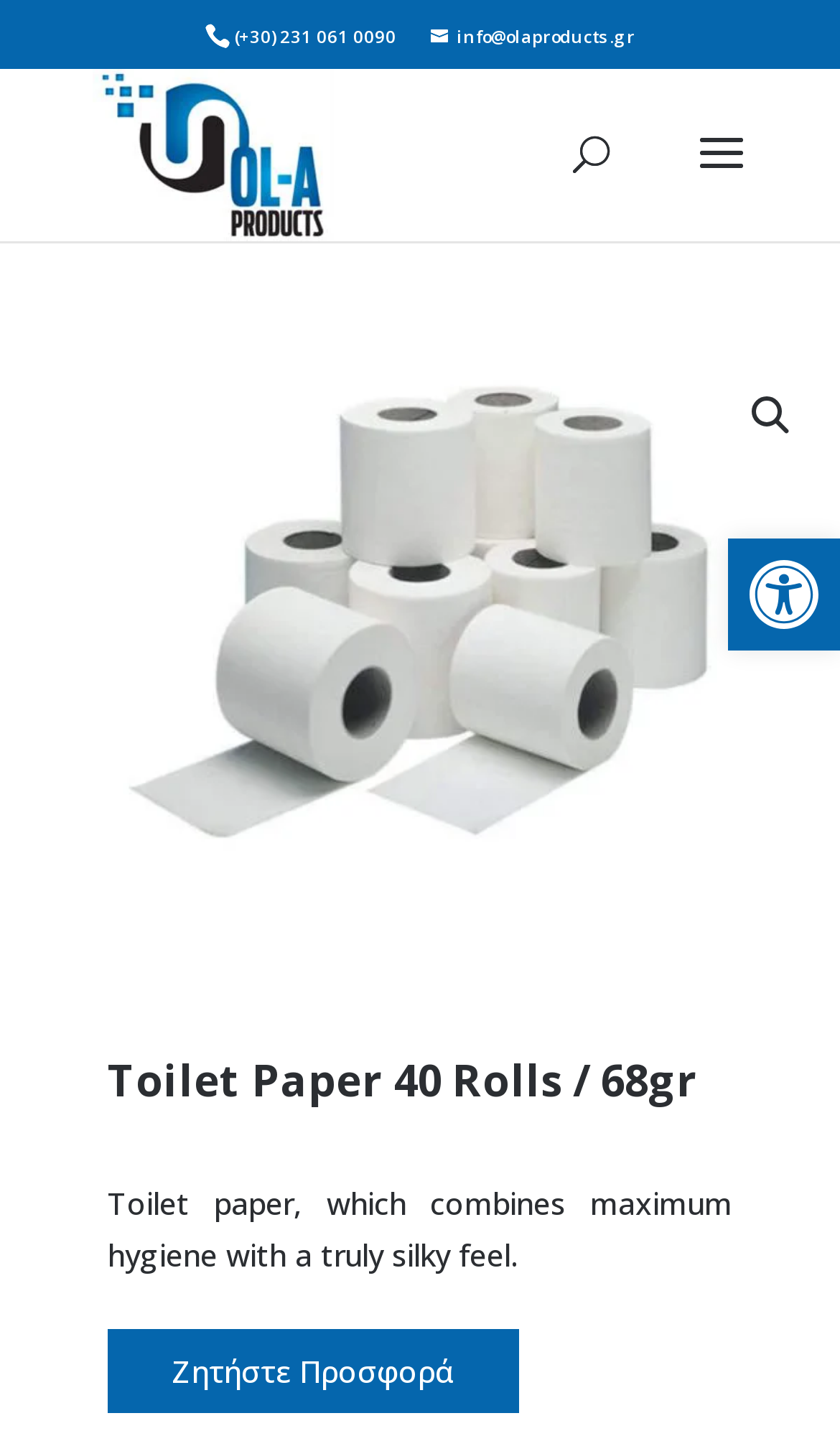From the element description info@olaproducts.gr, predict the bounding box coordinates of the UI element. The coordinates must be specified in the format (top-left x, top-left y, bottom-right x, bottom-right y) and should be within the 0 to 1 range.

[0.513, 0.017, 0.756, 0.033]